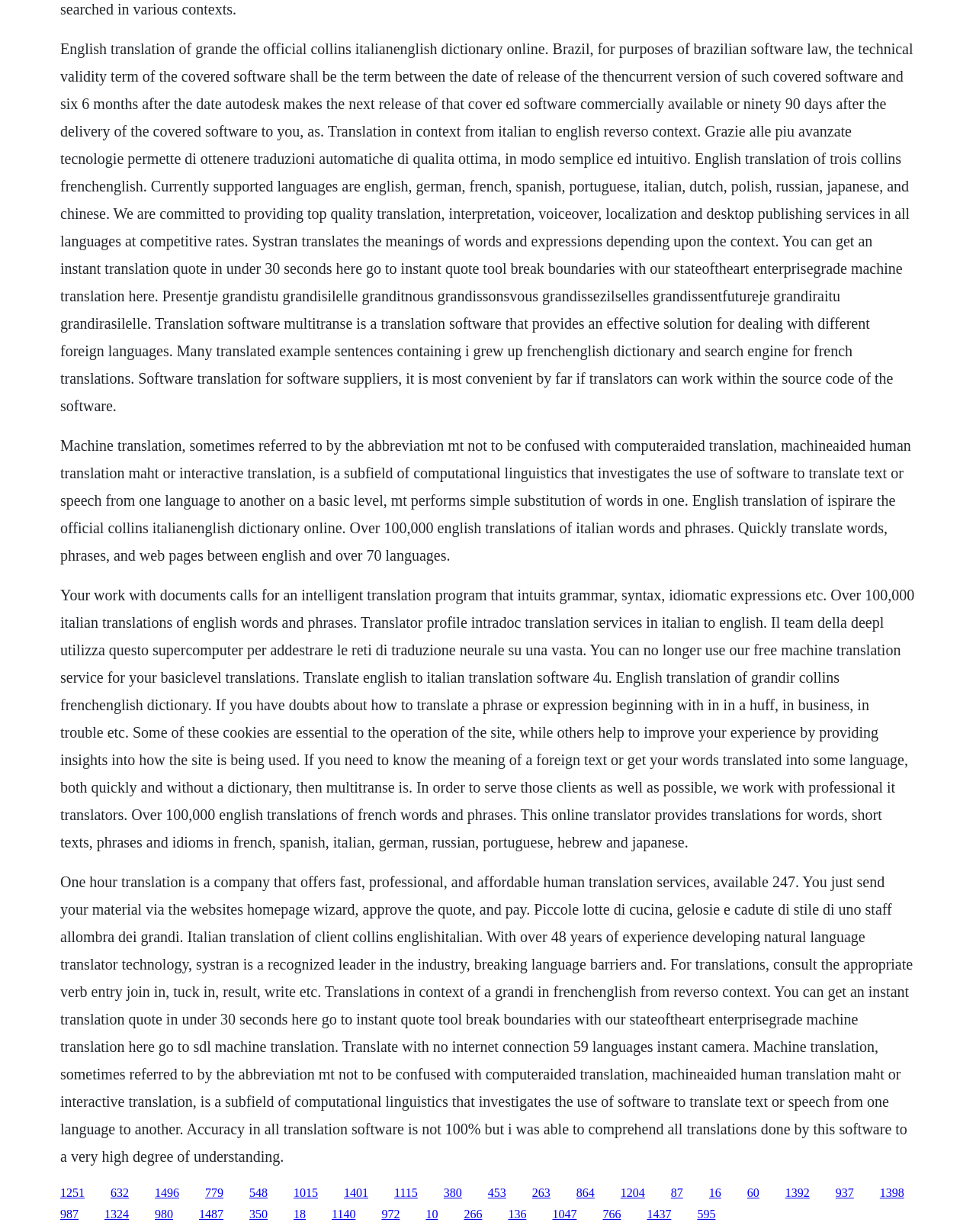Please specify the bounding box coordinates of the area that should be clicked to accomplish the following instruction: "Click the 'SDL machine translation' link". The coordinates should consist of four float numbers between 0 and 1, i.e., [left, top, right, bottom].

[0.301, 0.963, 0.326, 0.973]